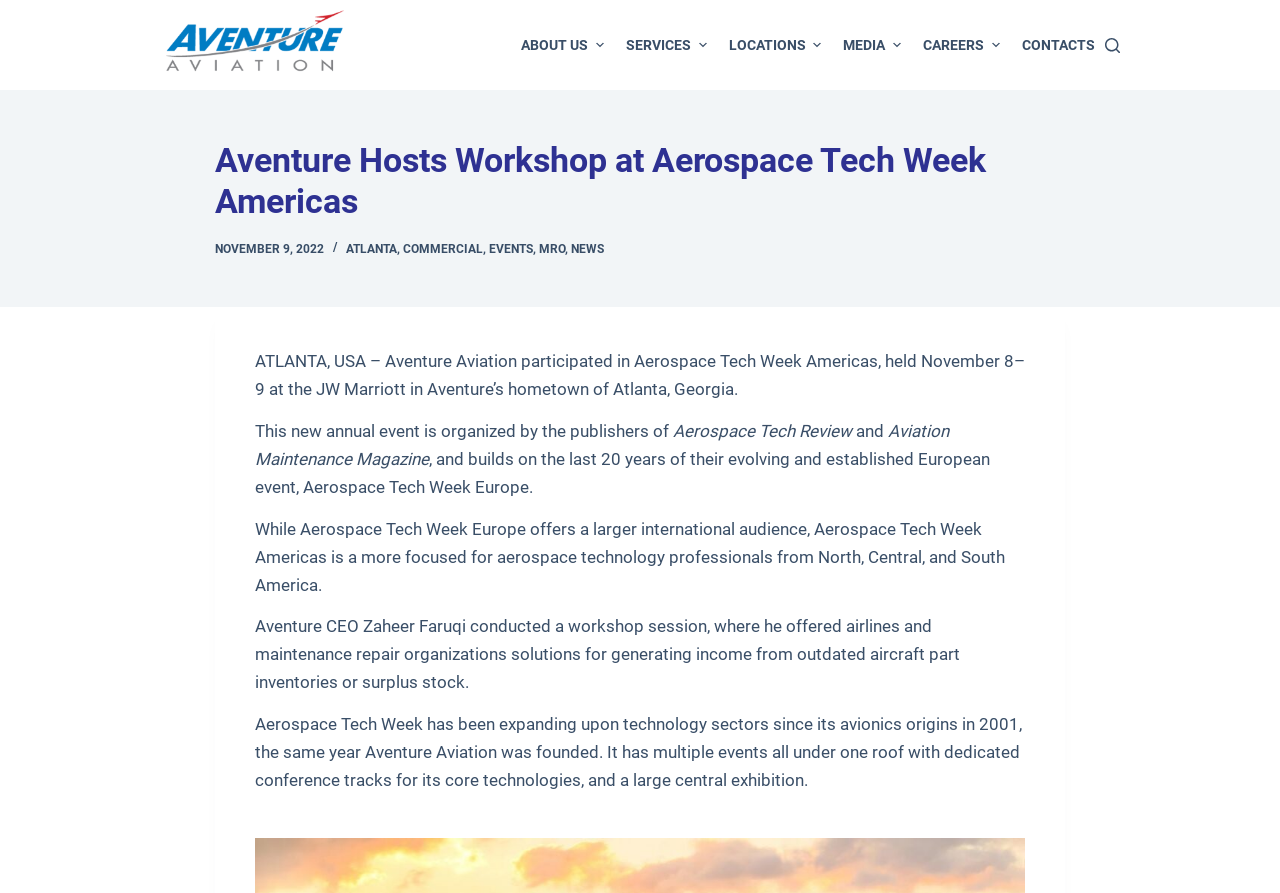Respond to the question below with a single word or phrase: What is the location of the event?

Atlanta, Georgia